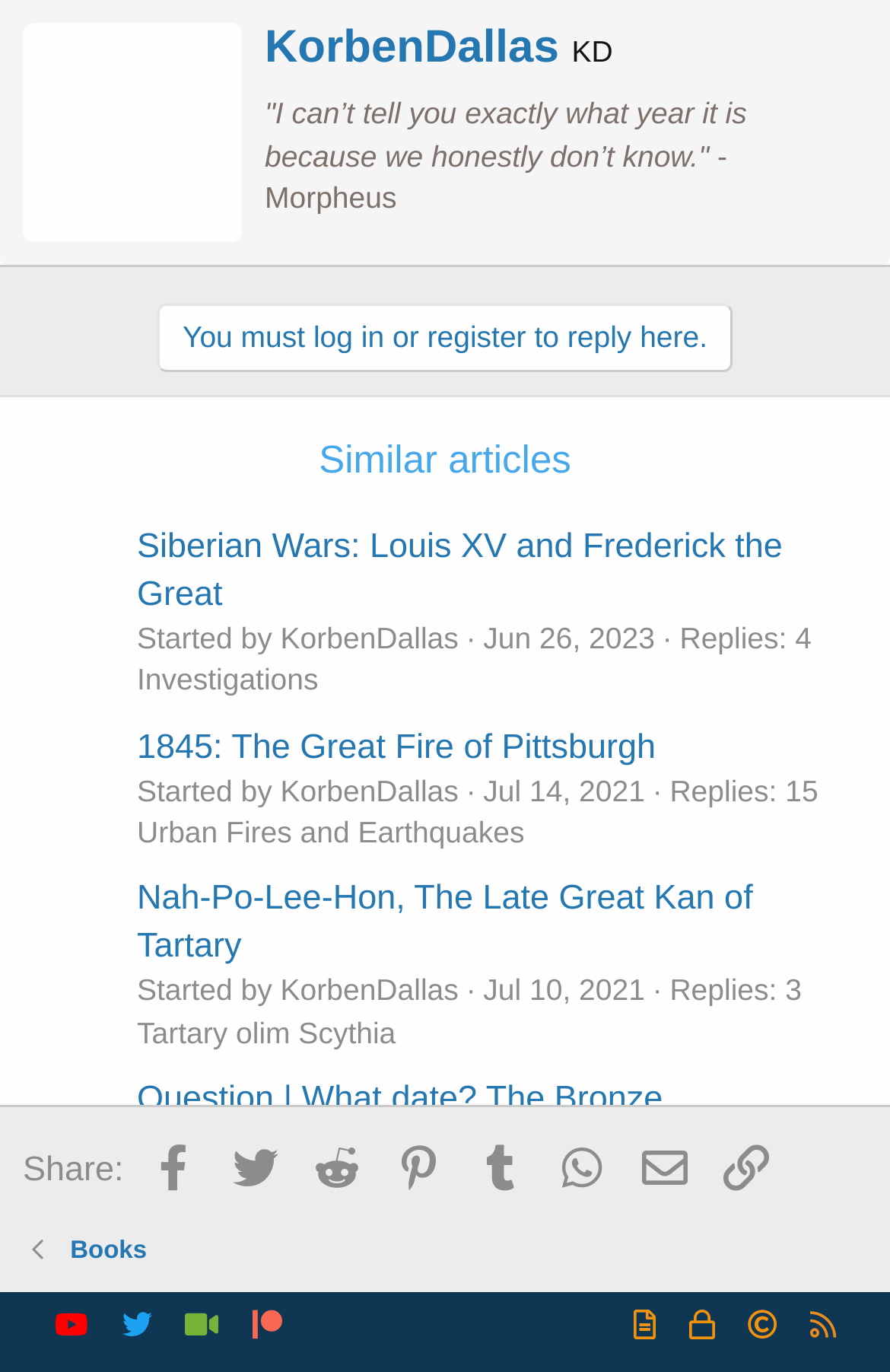How many replies does the article '1845: The Great Fire of Pittsburgh' have?
Analyze the image and provide a thorough answer to the question.

The number of replies to the article '1845: The Great Fire of Pittsburgh' can be found in the StaticText element with the text 'Replies: 15'.